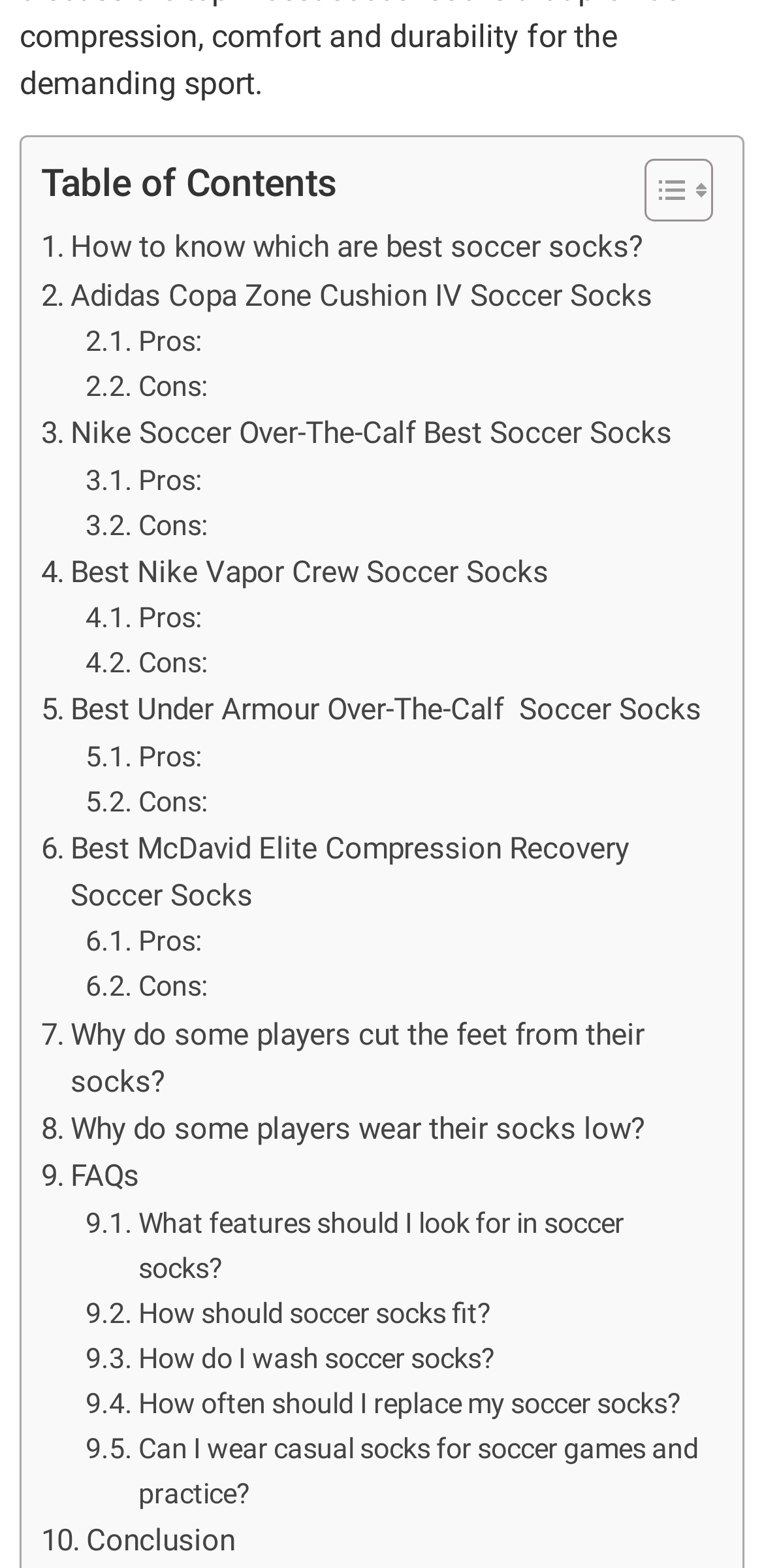Respond to the question with just a single word or phrase: 
How many 'Cons:' sections are there?

5